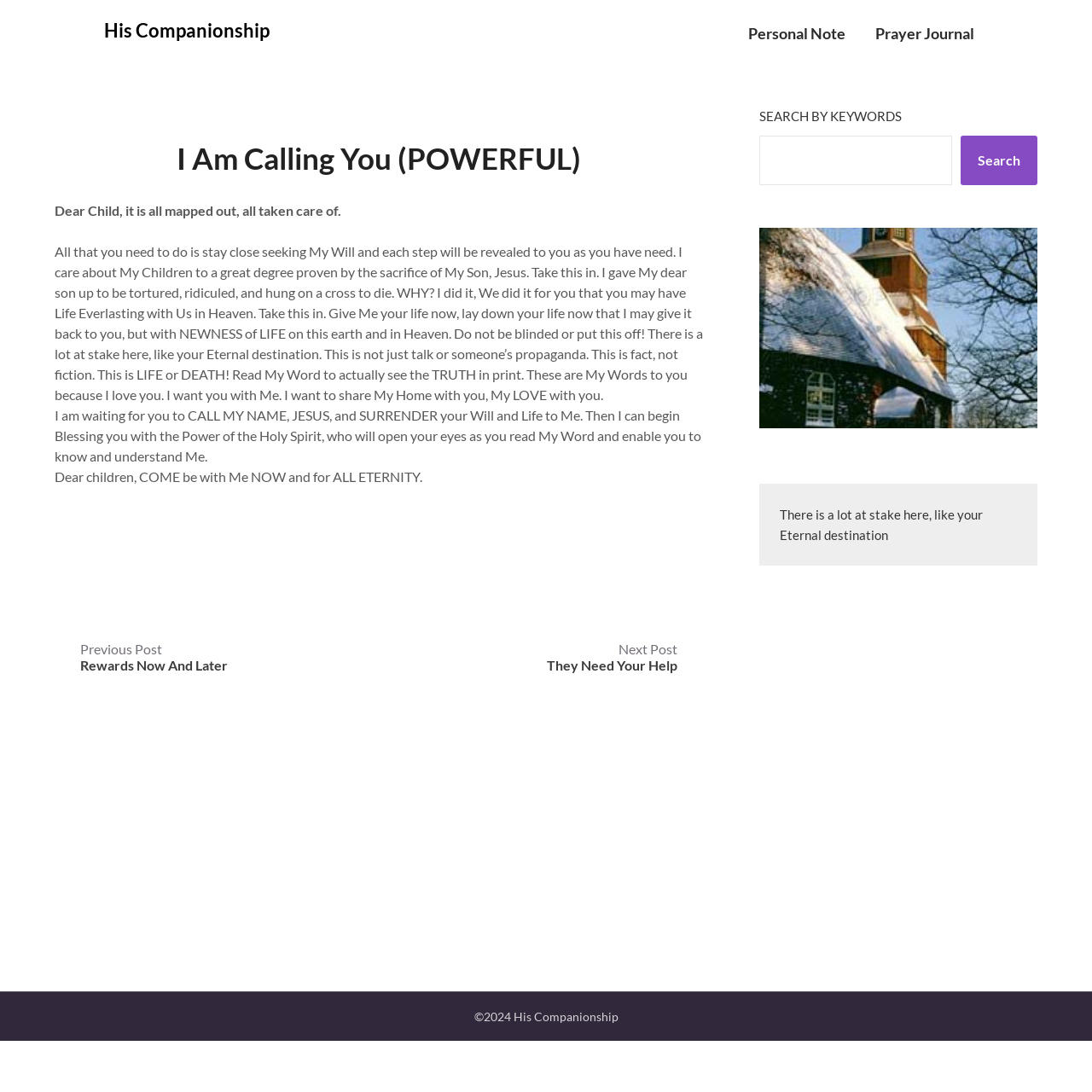What is the main topic of this webpage?
Give a detailed explanation using the information visible in the image.

Based on the content of the webpage, it appears to be a Christian-themed webpage, with references to Jesus, the Holy Spirit, and Heaven. The text also has a tone of spiritual guidance and encouragement.